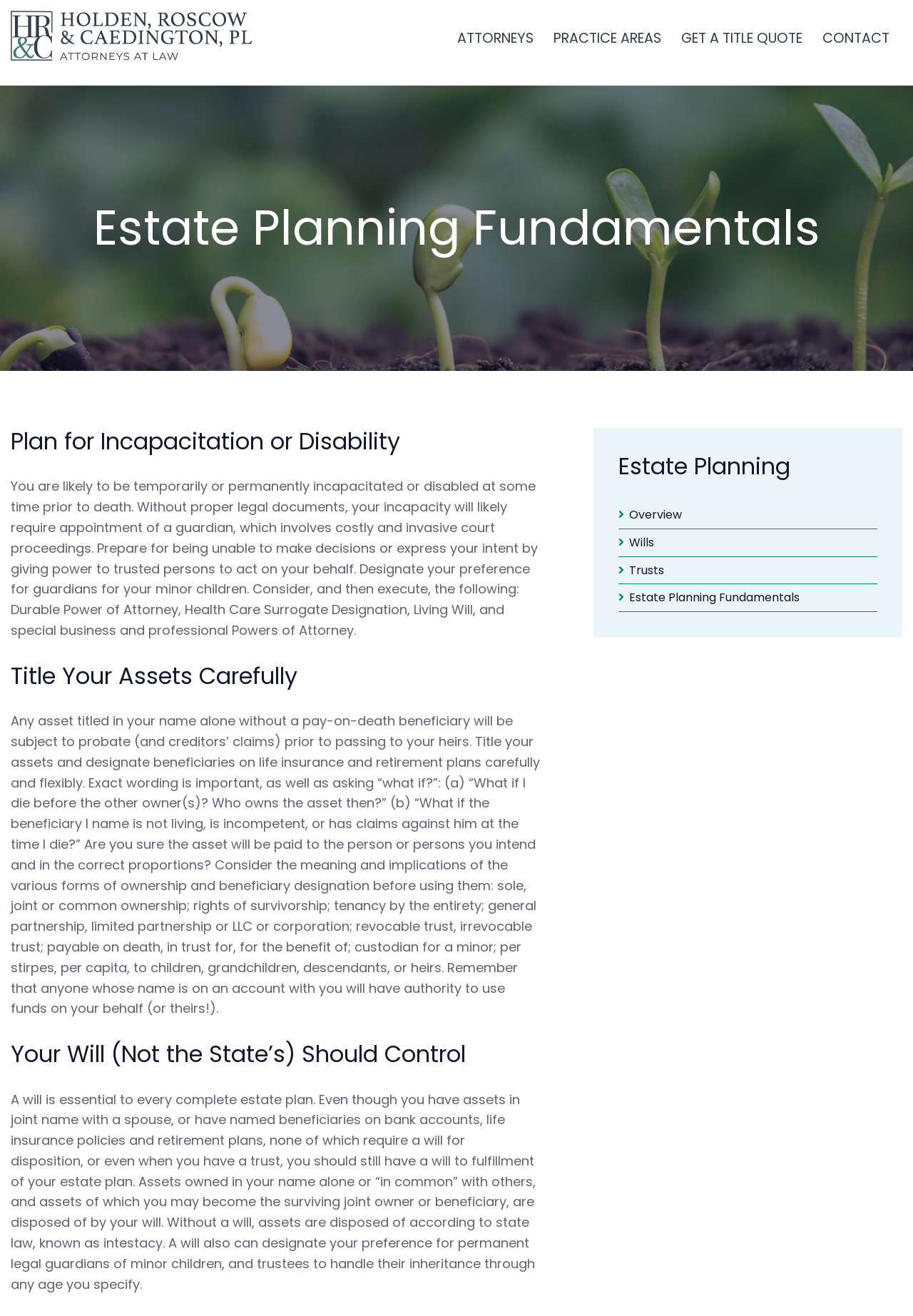Provide the bounding box coordinates of the area you need to click to execute the following instruction: "Click the 'ATTORNEYS' link".

[0.493, 0.019, 0.592, 0.04]